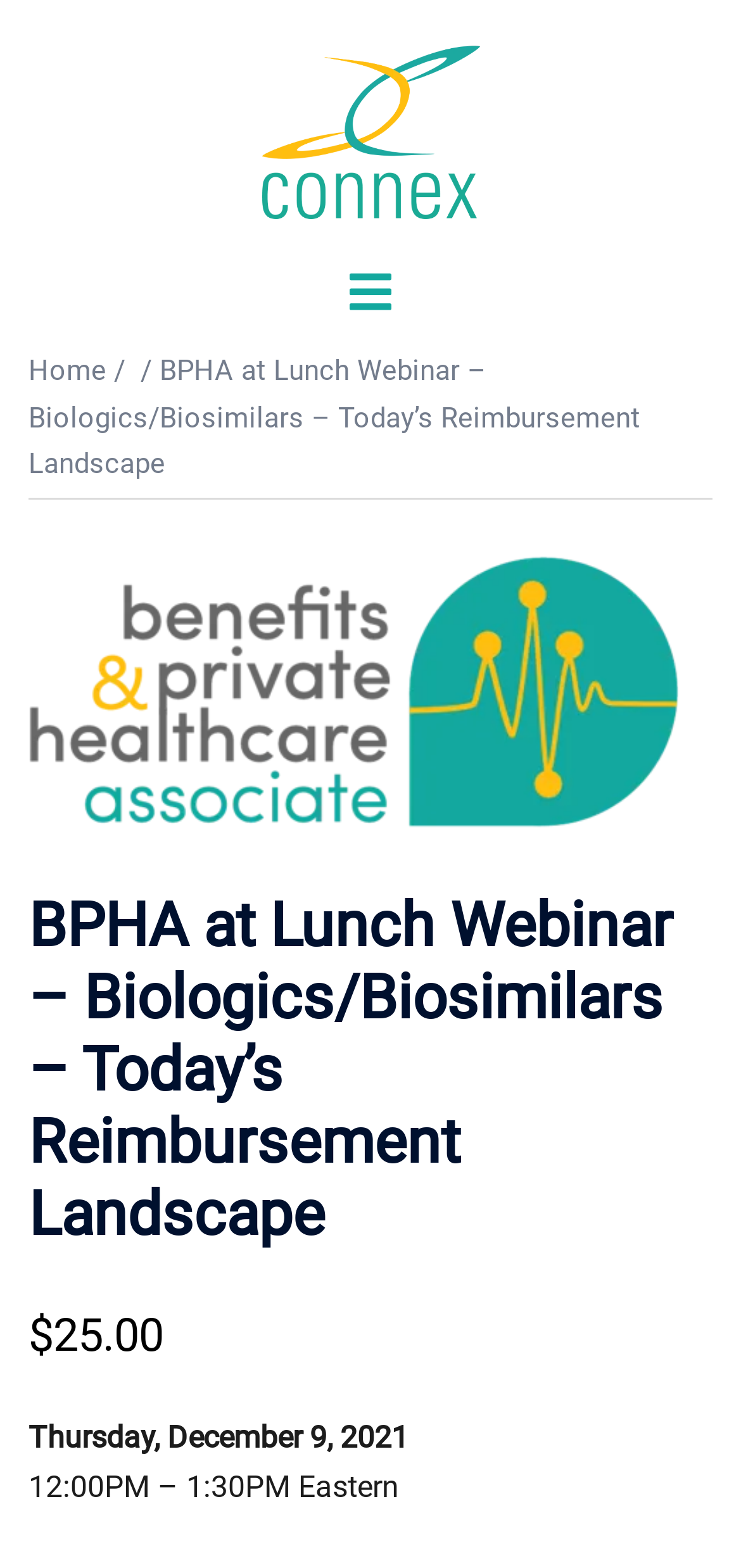Respond to the following question with a brief word or phrase:
What is the date of the webinar?

December 9, 2021